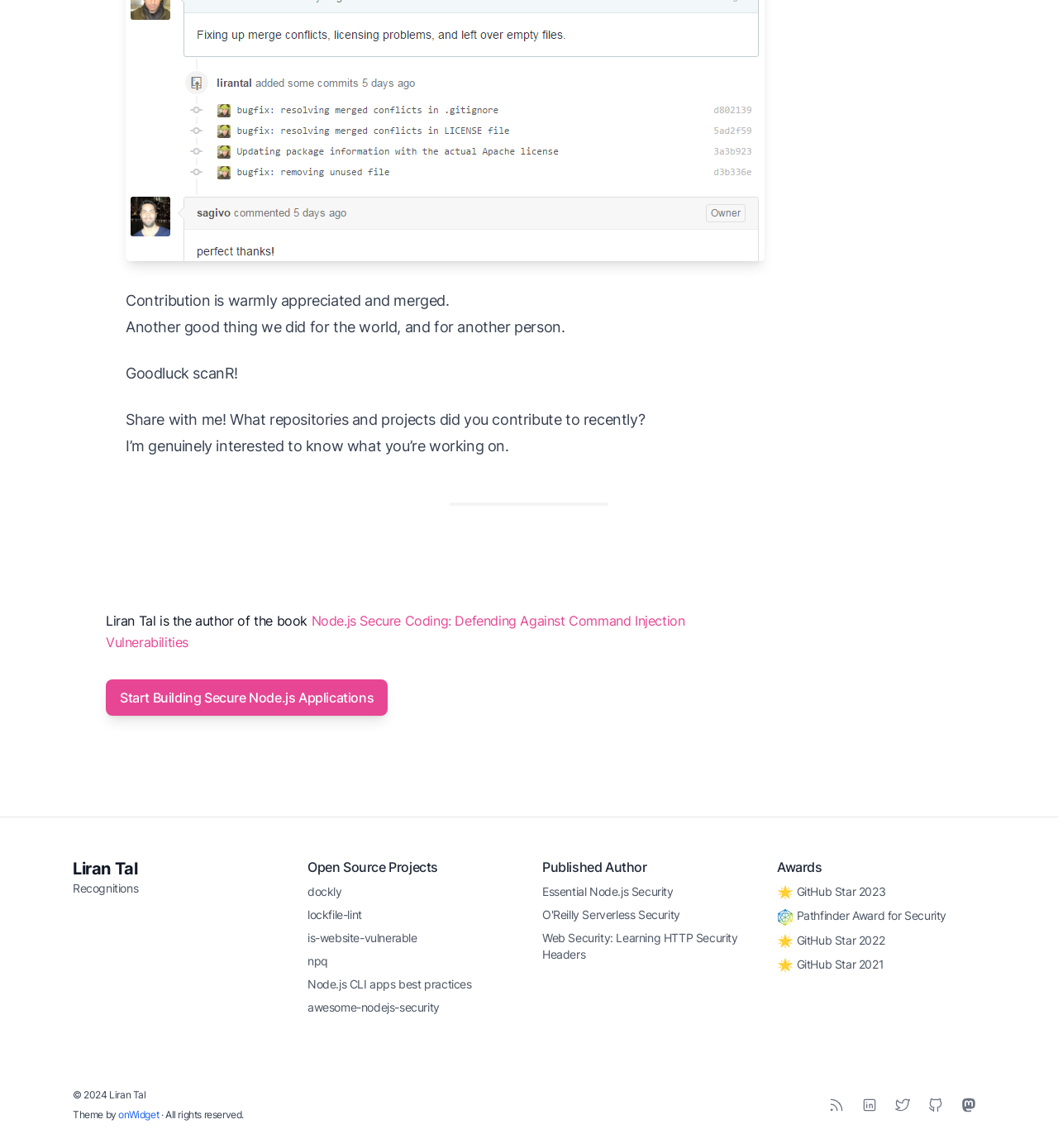Using the provided element description: "Liran Tal", identify the bounding box coordinates. The coordinates should be four floats between 0 and 1 in the order [left, top, right, bottom].

[0.069, 0.747, 0.13, 0.767]